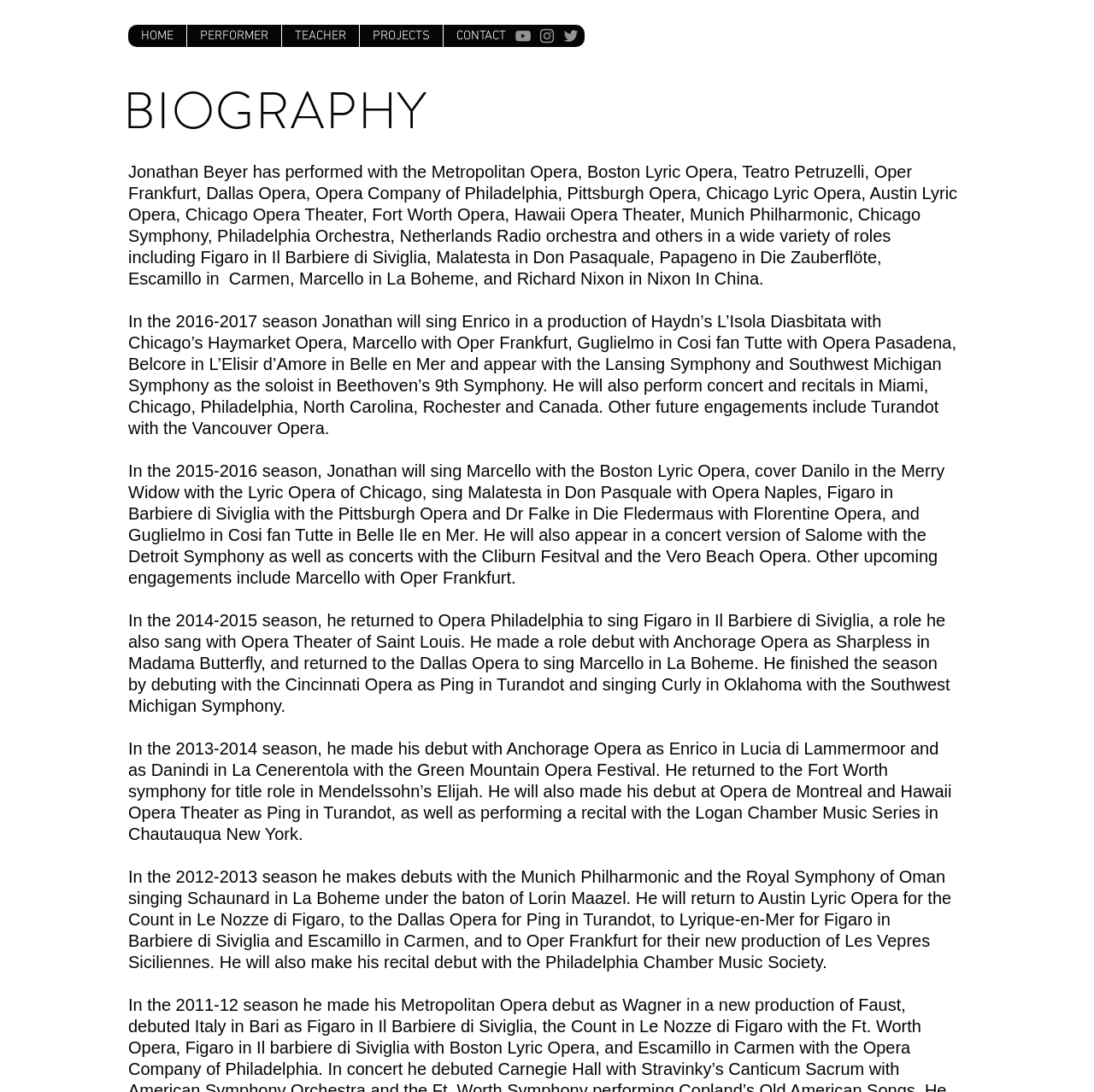Please provide a detailed answer to the question below based on the screenshot: 
What is the role of Jonathan Beyer in Il Barbiere di Siviglia?

According to the biography section, Jonathan Beyer has performed the role of Figaro in Il Barbiere di Siviglia with several opera companies, including the Metropolitan Opera and Pittsburgh Opera.